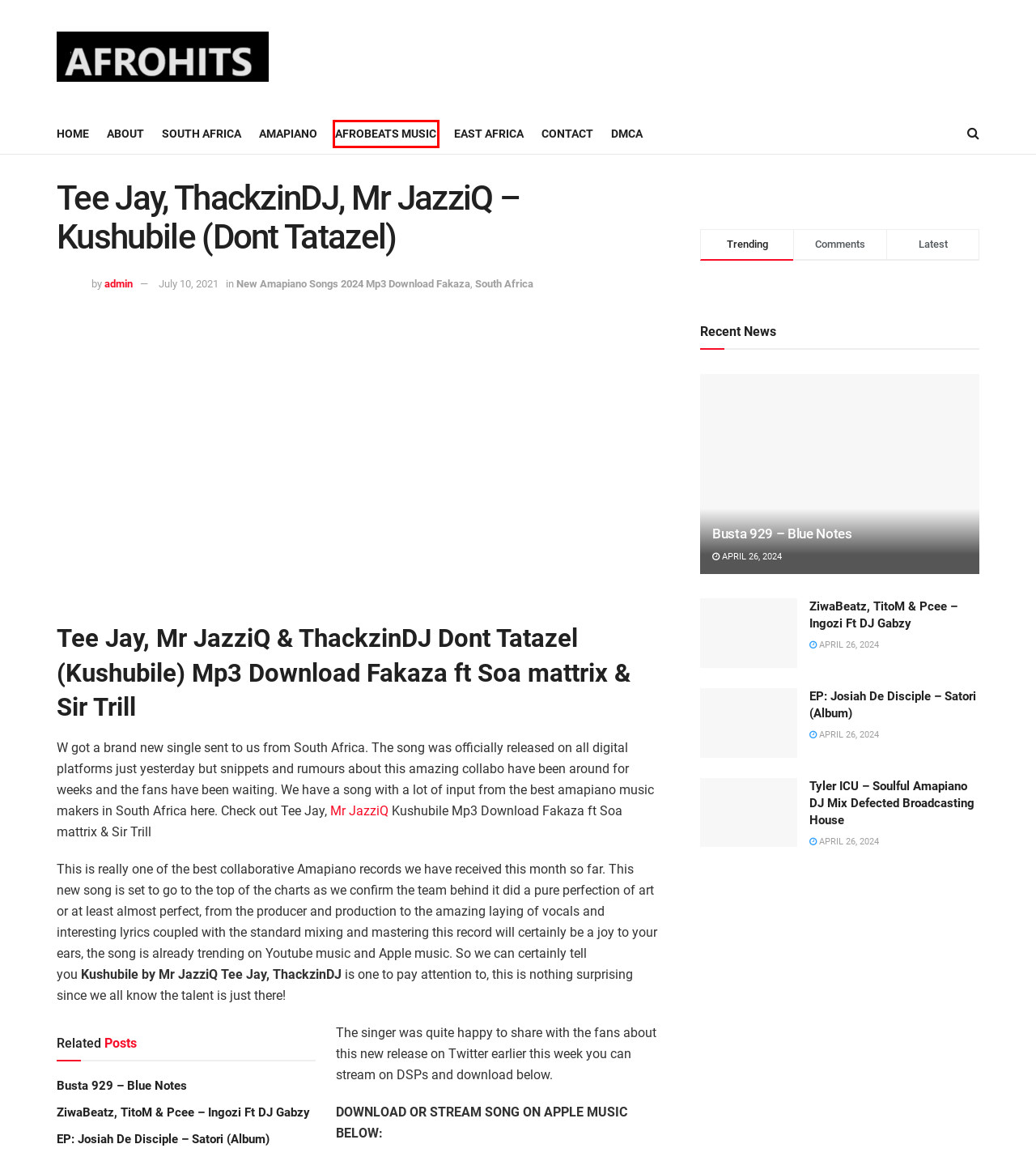Analyze the webpage screenshot with a red bounding box highlighting a UI element. Select the description that best matches the new webpage after clicking the highlighted element. Here are the options:
A. AFROHITS MAGAZINE - The African Music Magazine
B. ‎Apple Music - 网页播放器
C. ABOUT - AFROHITS MAGAZINE
D. Busta 929 - Blue Notes Download Mp3 [Audio]
E. admin, Author at AFROHITS MAGAZINE
F. ZiwaBeatz, TitoM & Pcee – Ingozi Ft DJ Gabzy Download Mp3 [Audio]
G. African Music Download: New Afrobeats Songs 2023, Top African Songs
H. New South African Songs 2024 Mp3 Download Top/Latest SA Music

G